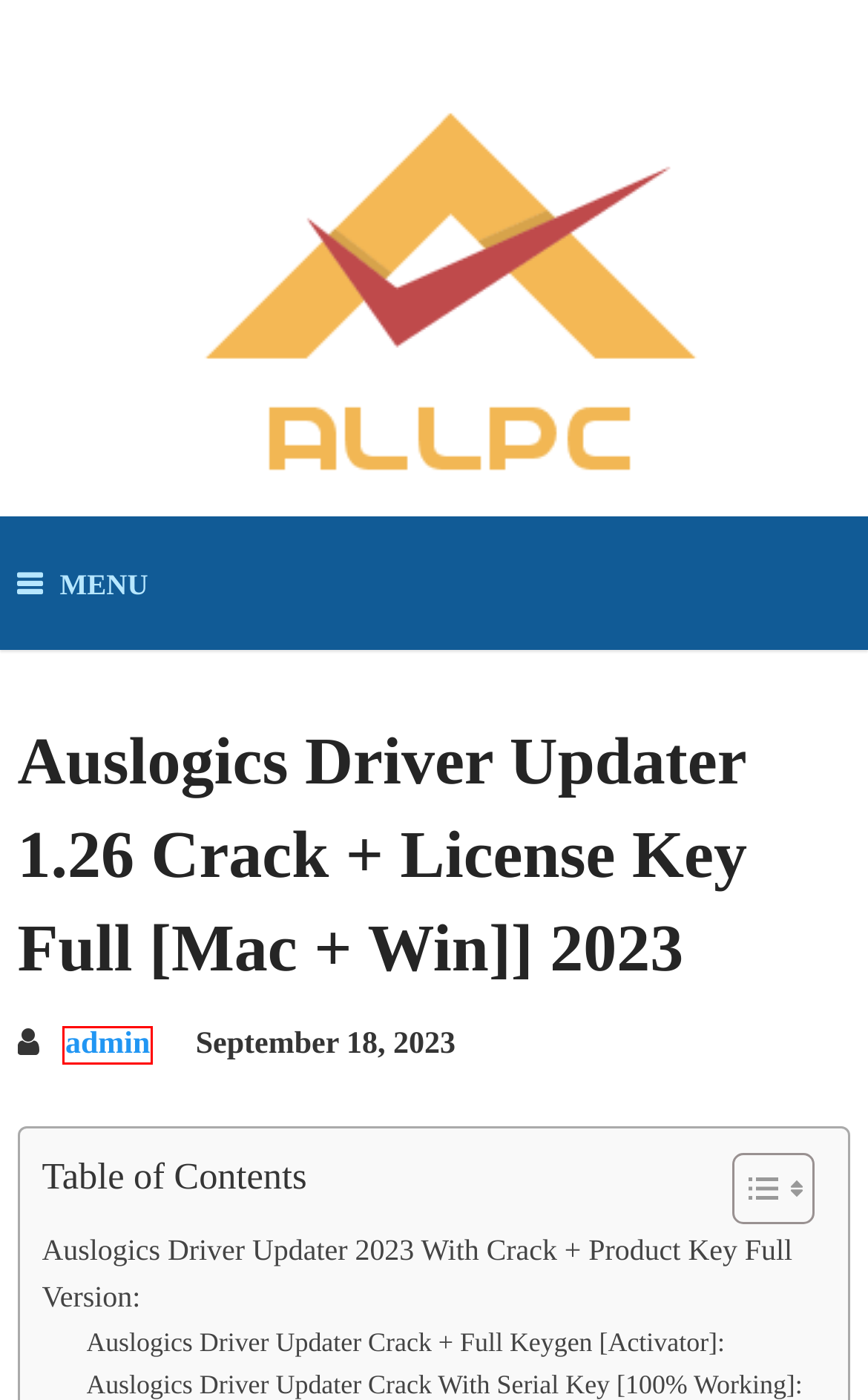Analyze the screenshot of a webpage with a red bounding box and select the webpage description that most accurately describes the new page resulting from clicking the element inside the red box. Here are the candidates:
A. System Mechanic Pro Crack 22.5.2.75 + Full Activation Key [Free] - allpc
B. IDM Crack 6.43 Build 12 Patch With Full 100% Working Serial Key - allpc
C. Network Tool - allpc
D. DoYourData Uninstaller Pro Crack 5.8 With Full Activation Key [Latest] - allpc
E. admin - allpc
F. Google Web Designer 15.2.1 Crack With Activation Key [Latest] 2024 - allpc
G. PC Softwares - allpc
H. Download Movavi Slideshow Maker 8.0 Free Crack With Full Activation Key [Latest] 2024 - allpc

E